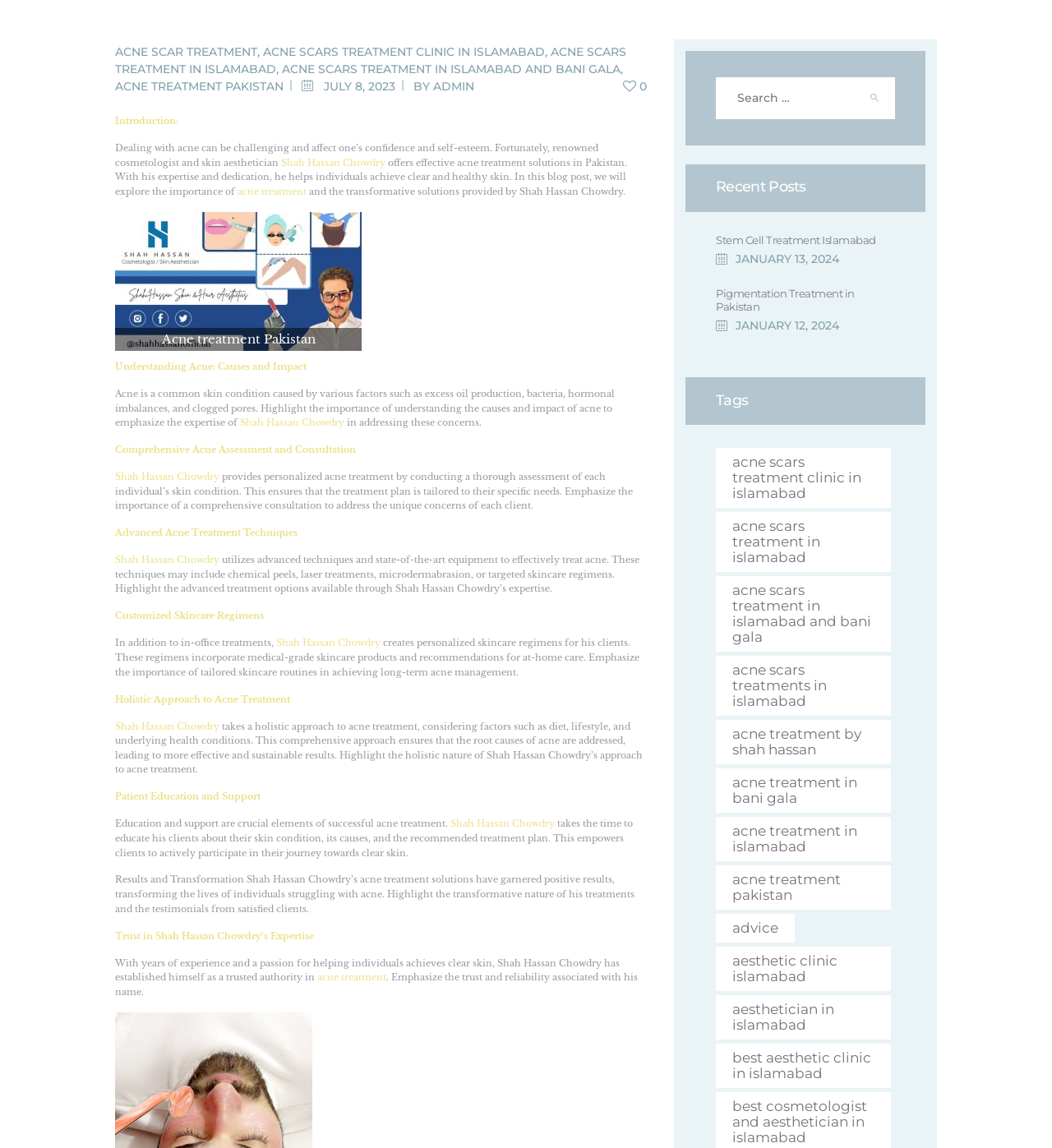Give a one-word or short-phrase answer to the following question: 
How many years of experience does Shah Hassan Chowdry have?

Years of experience not specified